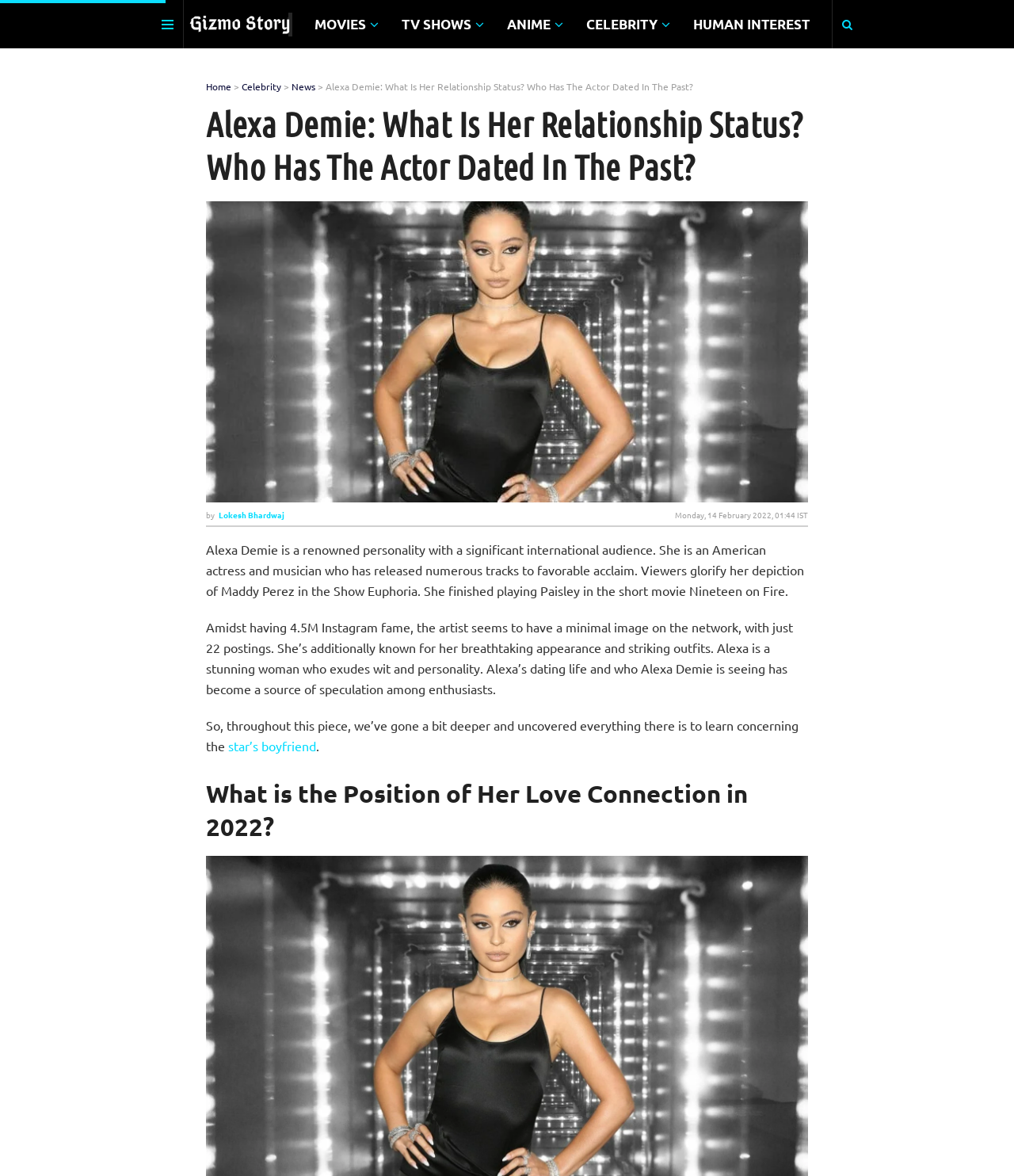Use a single word or phrase to answer this question: 
Who wrote the article about Alexa Demie?

Lokesh Bhardwaj